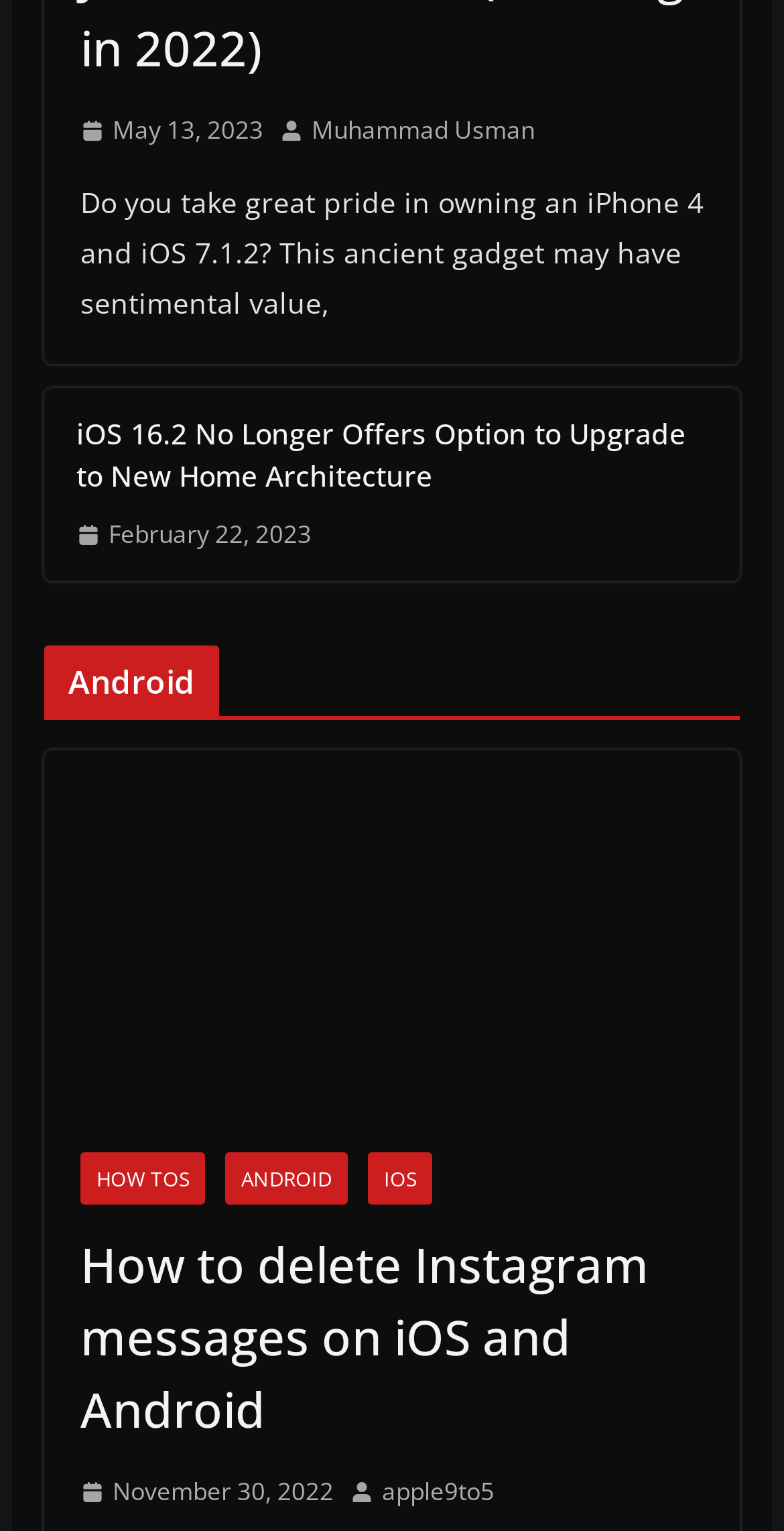Answer the question using only a single word or phrase: 
What is the date of the latest article?

May 13, 2023